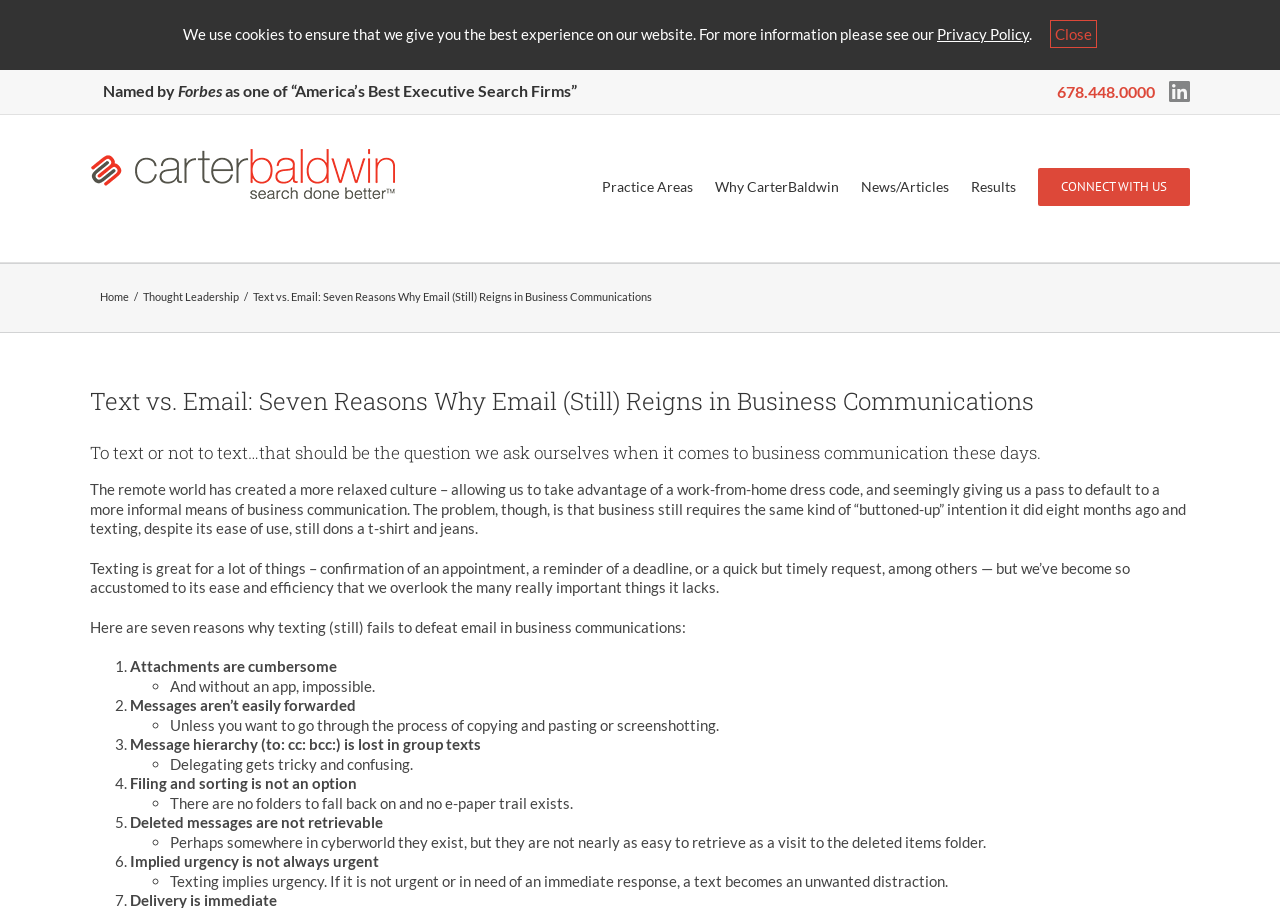Determine the bounding box coordinates for the clickable element to execute this instruction: "Click the 'Practice Areas' link in the main menu". Provide the coordinates as four float numbers between 0 and 1, i.e., [left, top, right, bottom].

[0.47, 0.126, 0.541, 0.288]